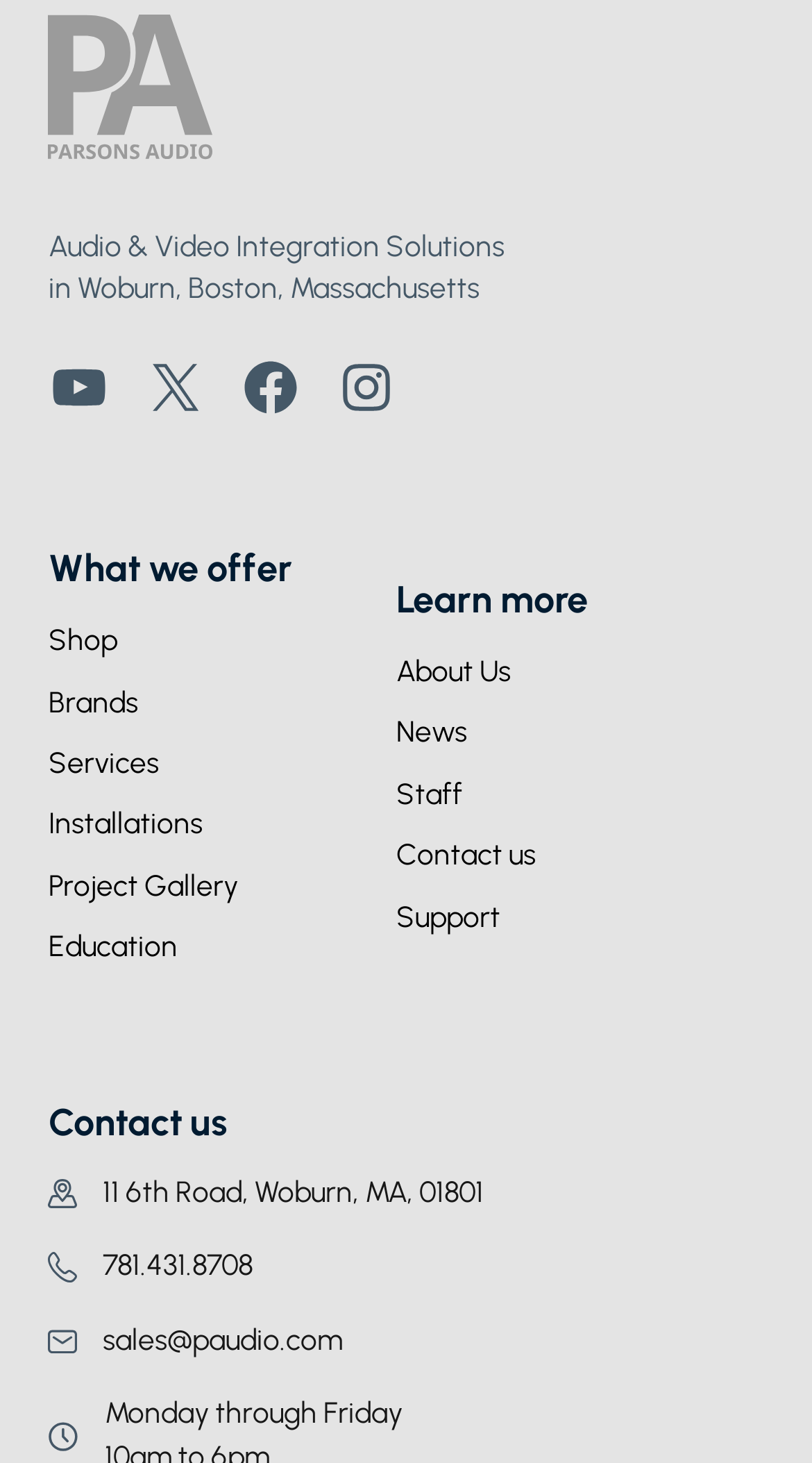What is the company's location?
Please look at the screenshot and answer in one word or a short phrase.

Woburn, Boston, Massachusetts